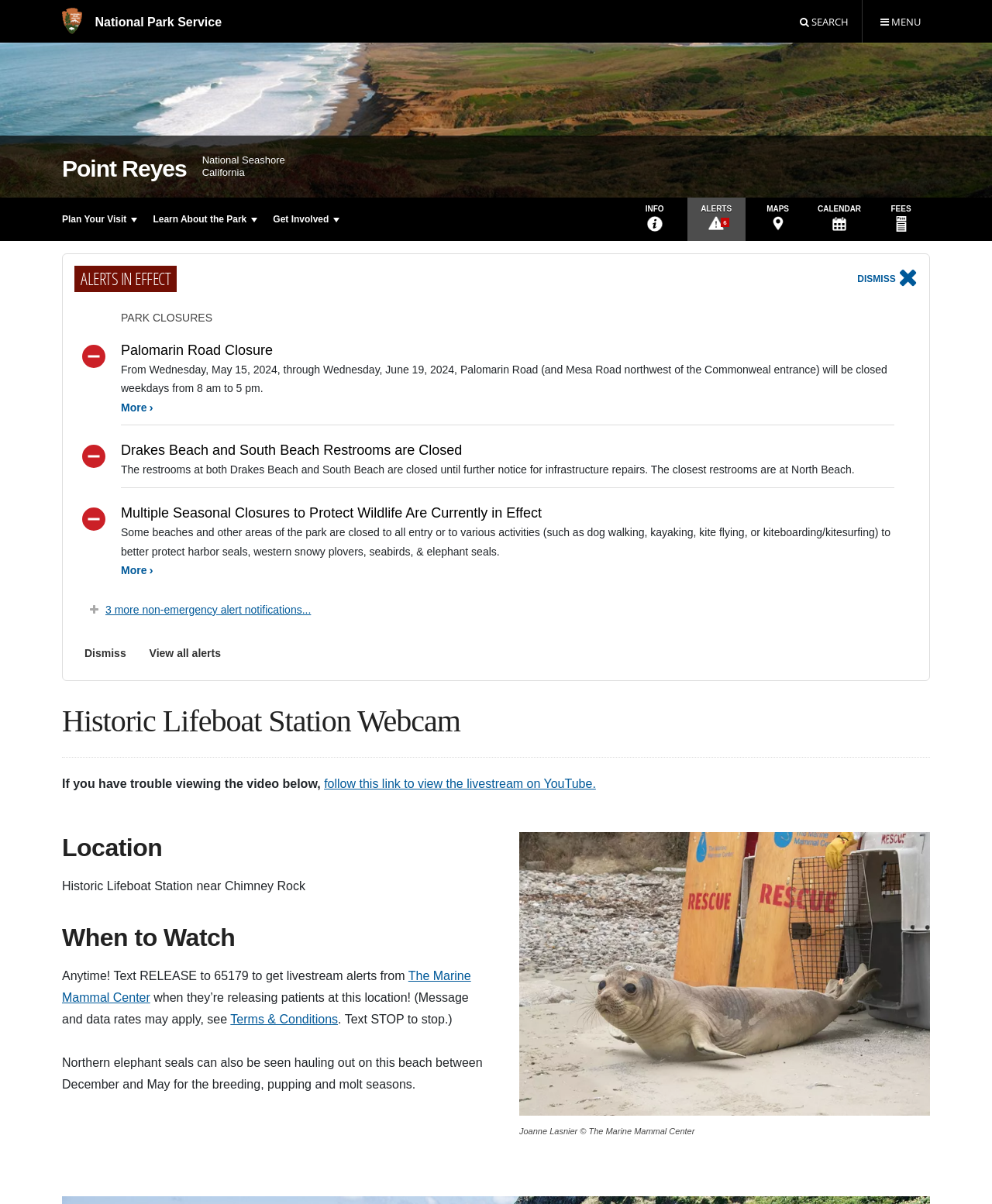Highlight the bounding box coordinates of the element that should be clicked to carry out the following instruction: "Dismiss alerts notification". The coordinates must be given as four float numbers ranging from 0 to 1, i.e., [left, top, right, bottom].

[0.075, 0.53, 0.137, 0.555]